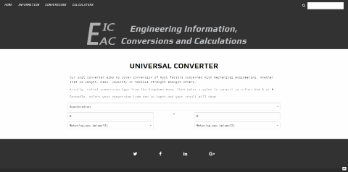Provide a short, one-word or phrase answer to the question below:
What type of layout does the interface have?

Sleek, modern